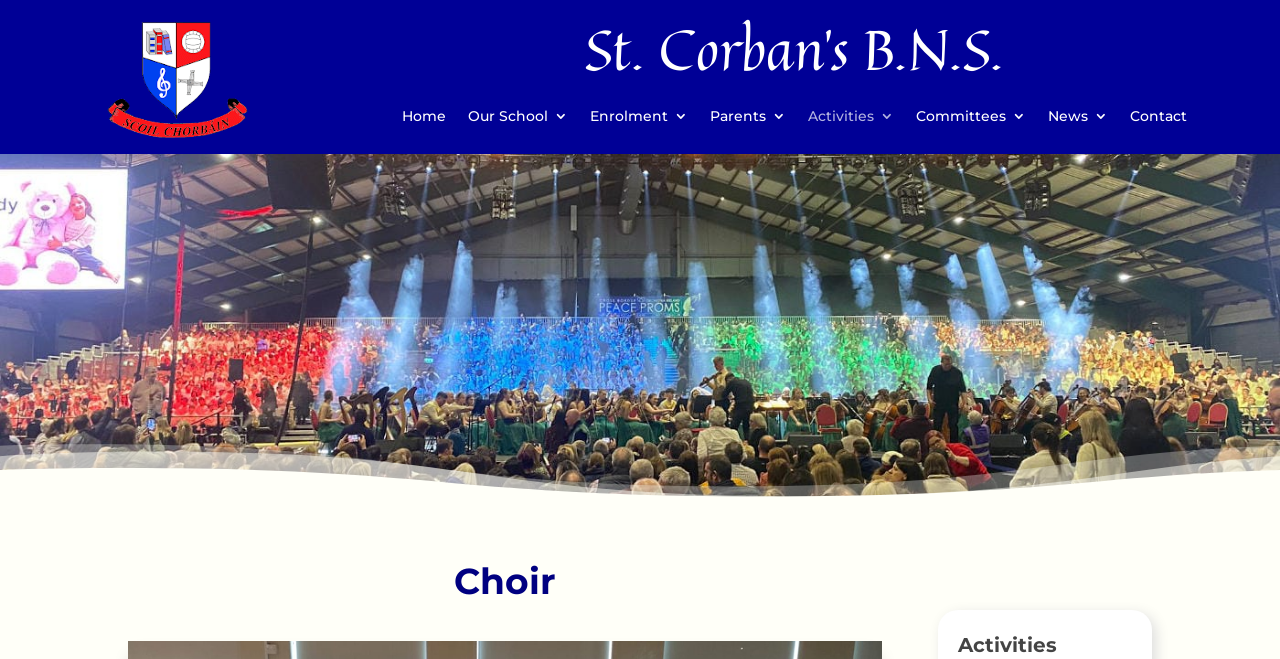Determine the bounding box coordinates of the clickable element to complete this instruction: "go to home page". Provide the coordinates in the format of four float numbers between 0 and 1, [left, top, right, bottom].

[0.314, 0.166, 0.348, 0.234]